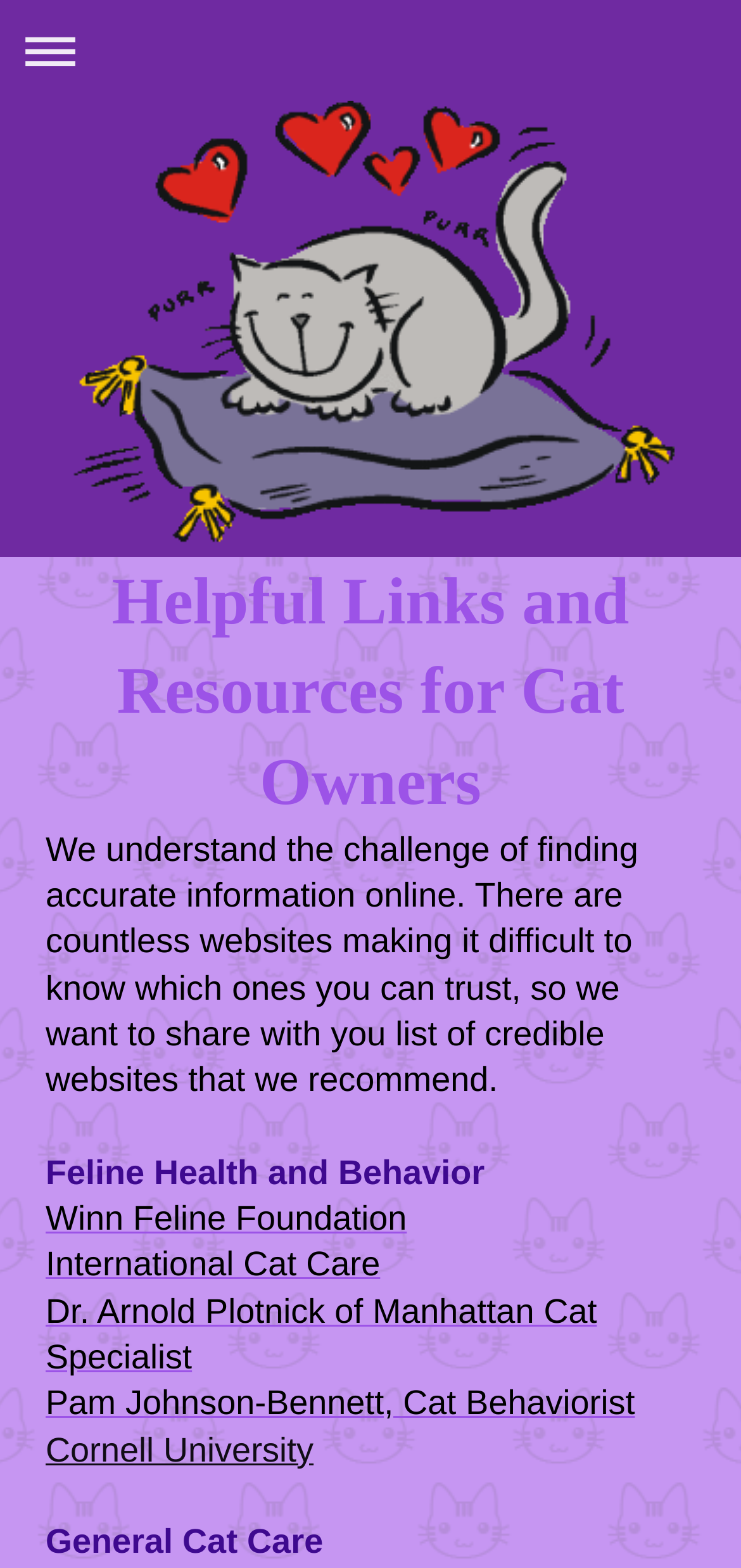Bounding box coordinates are specified in the format (top-left x, top-left y, bottom-right x, bottom-right y). All values are floating point numbers bounded between 0 and 1. Please provide the bounding box coordinate of the region this sentence describes: Winn Feline Foundation

[0.062, 0.765, 0.549, 0.789]